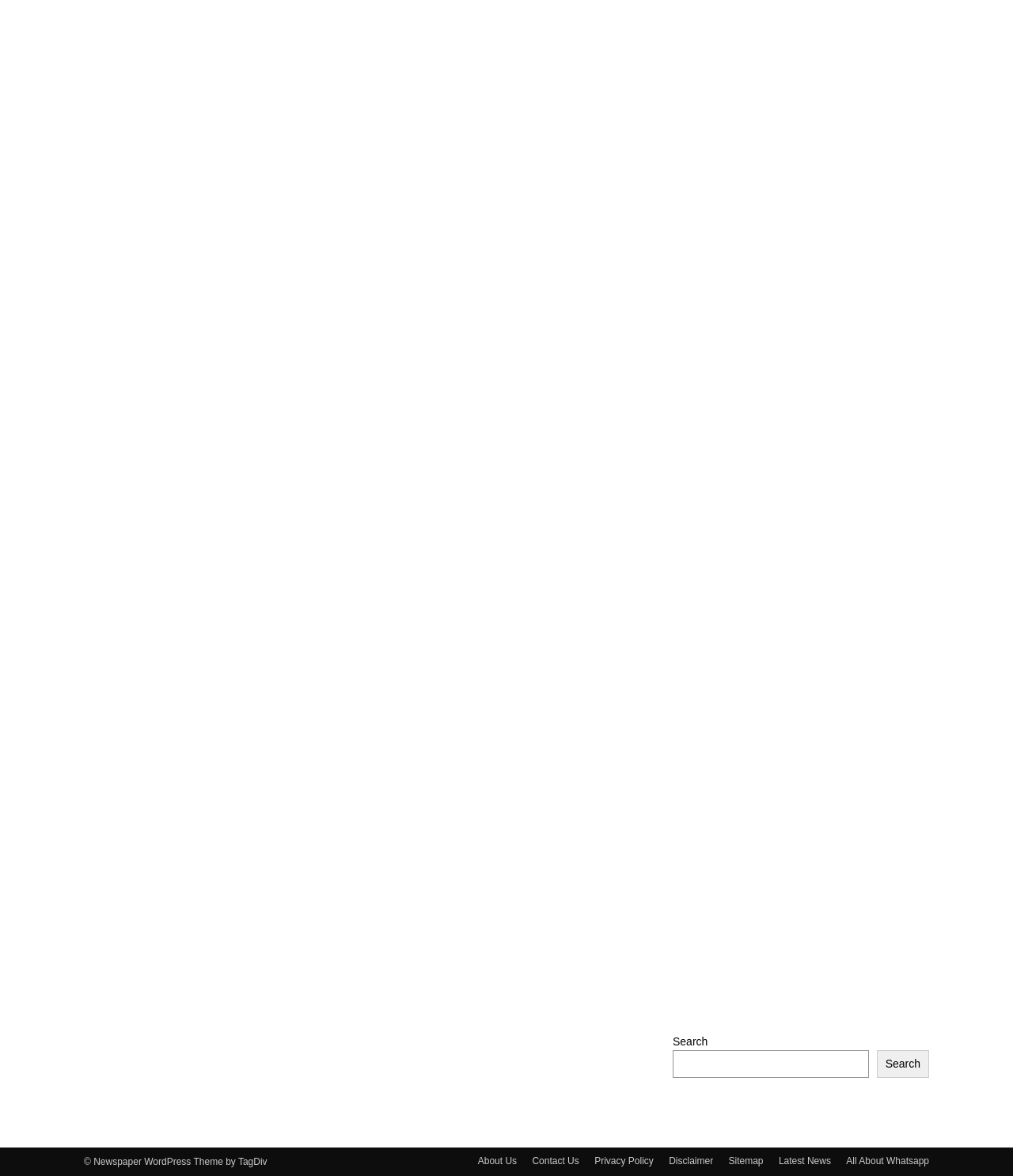Use a single word or phrase to answer the following:
What are the main sections of the website?

About Us, Contact Us, etc.